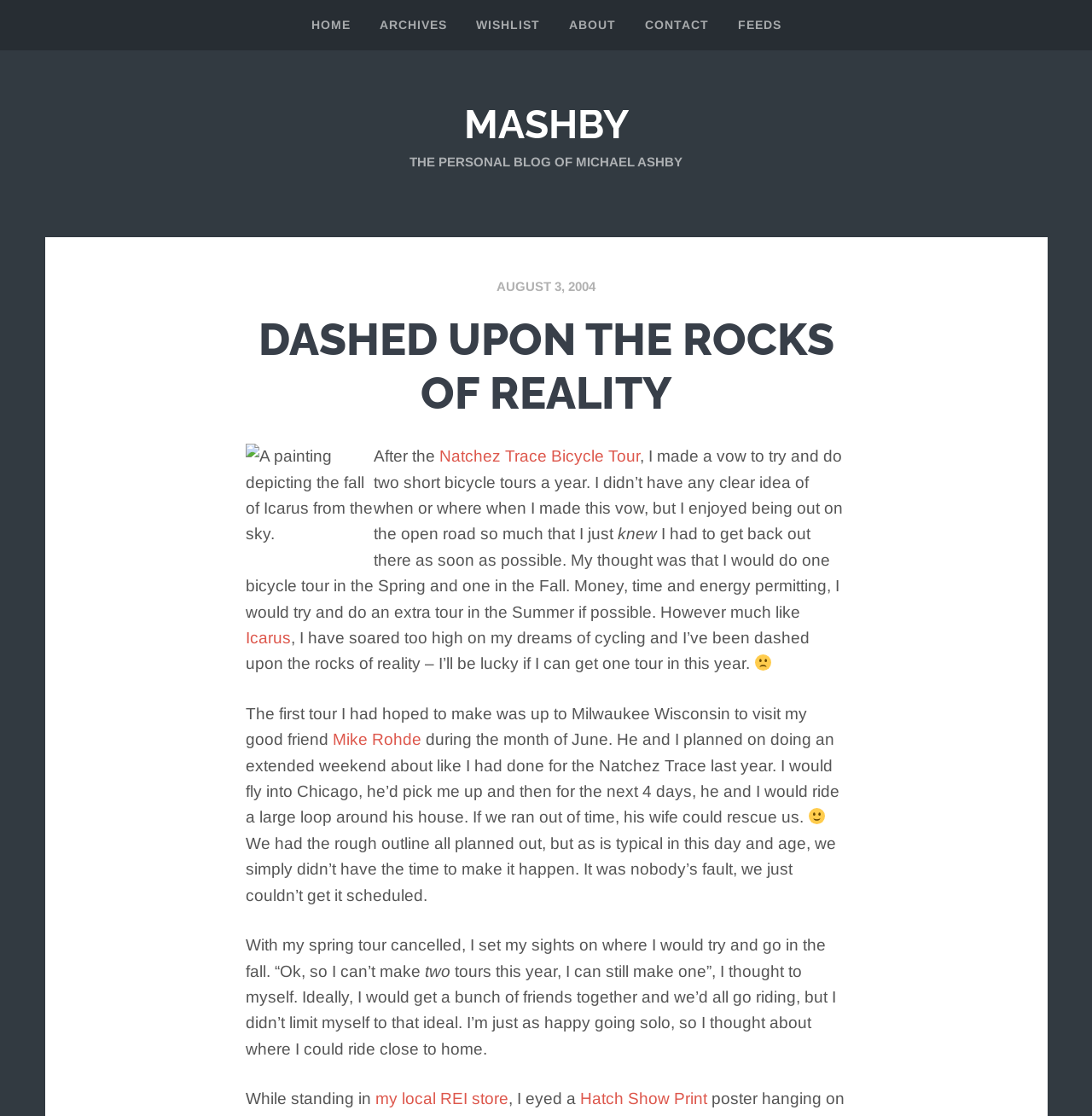Determine the bounding box coordinates of the area to click in order to meet this instruction: "visit the blog post about Natchez Trace Bicycle Tour".

[0.402, 0.401, 0.586, 0.417]